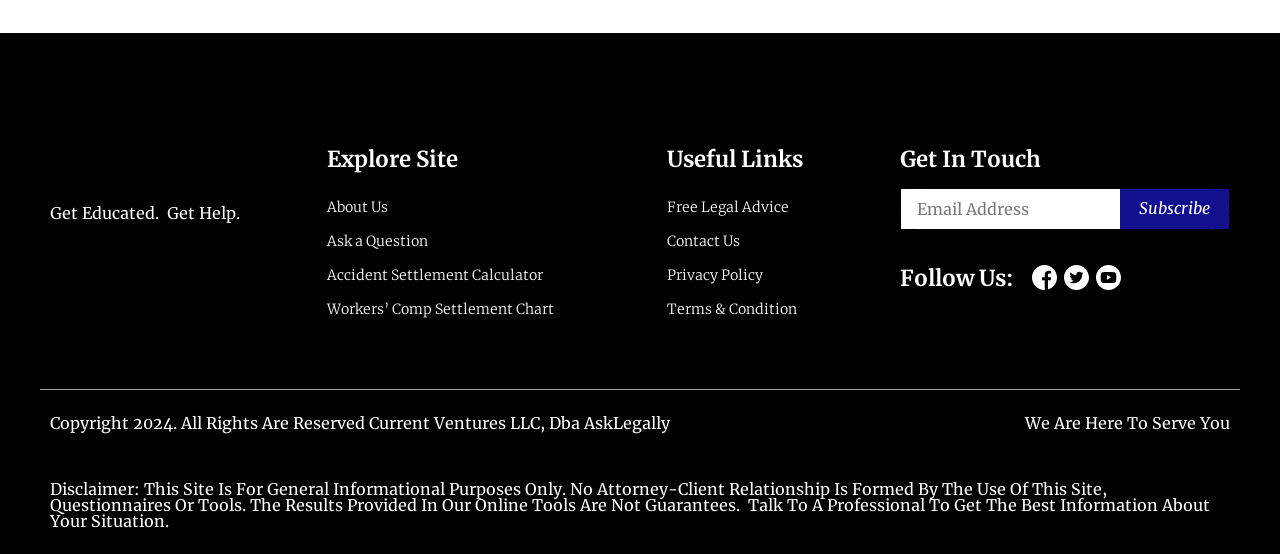How many links are available under the 'Useful Links' heading?
Could you please answer the question thoroughly and with as much detail as possible?

The 'Useful Links' heading contains four links, namely 'Free Legal Advice', 'Contact Us', 'Privacy Policy', and 'Terms & Condition'. Therefore, there are four links available under this heading.